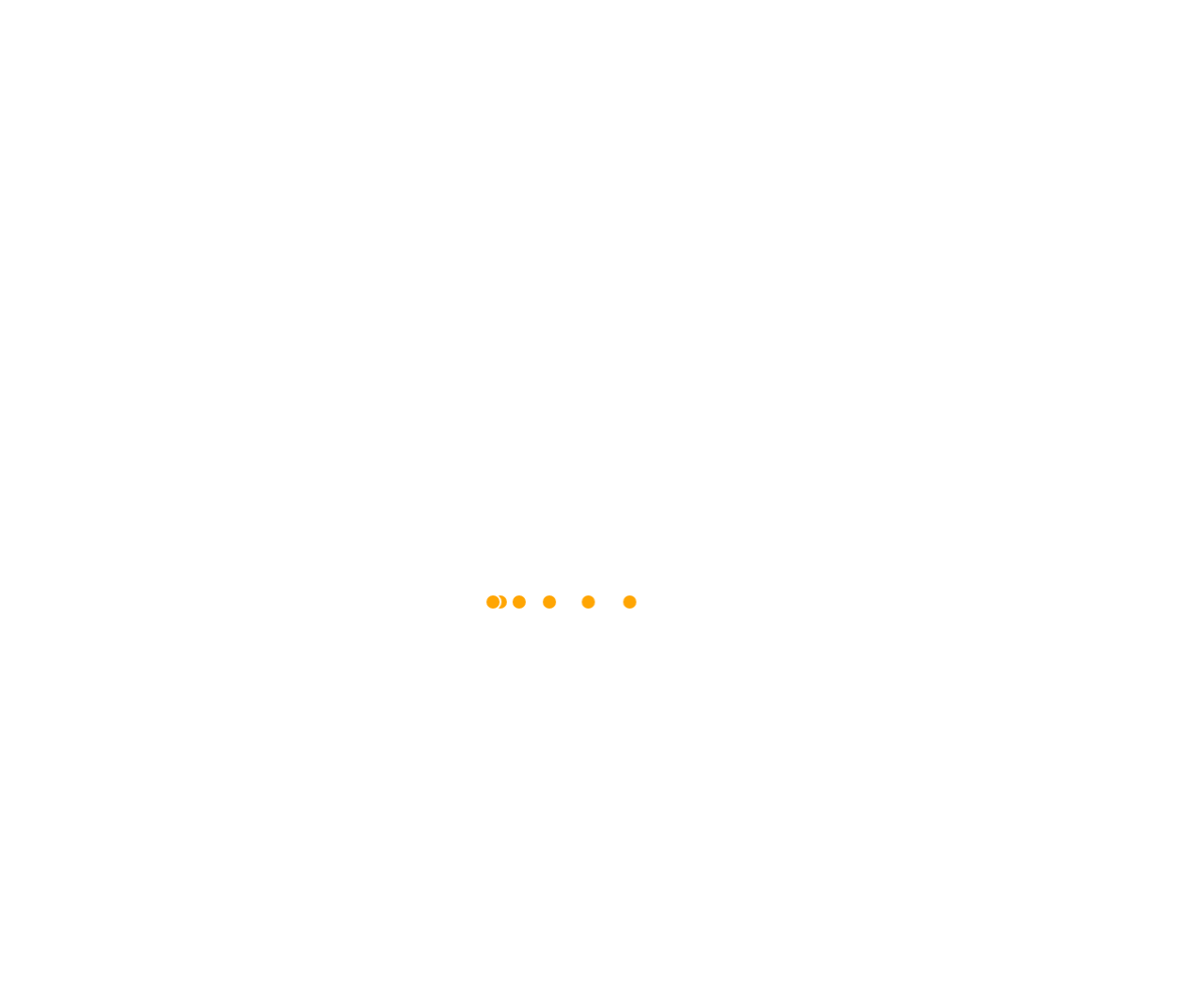Identify the bounding box for the UI element specified in this description: "[ thread ]". The coordinates must be four float numbers between 0 and 1, formatted as [left, top, right, bottom].

None